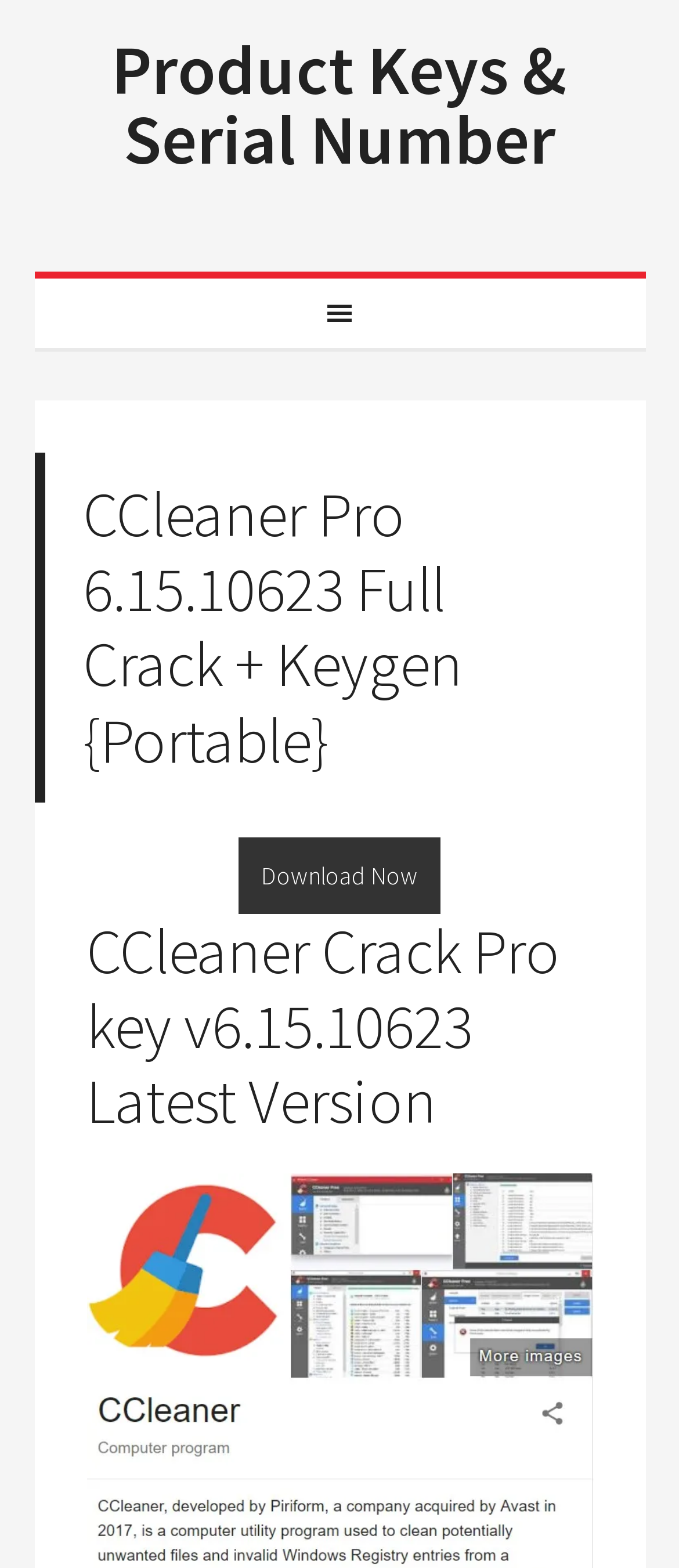Given the element description Product Keys & Serial Number, predict the bounding box coordinates for the UI element in the webpage screenshot. The format should be (top-left x, top-left y, bottom-right x, bottom-right y), and the values should be between 0 and 1.

[0.164, 0.017, 0.836, 0.117]